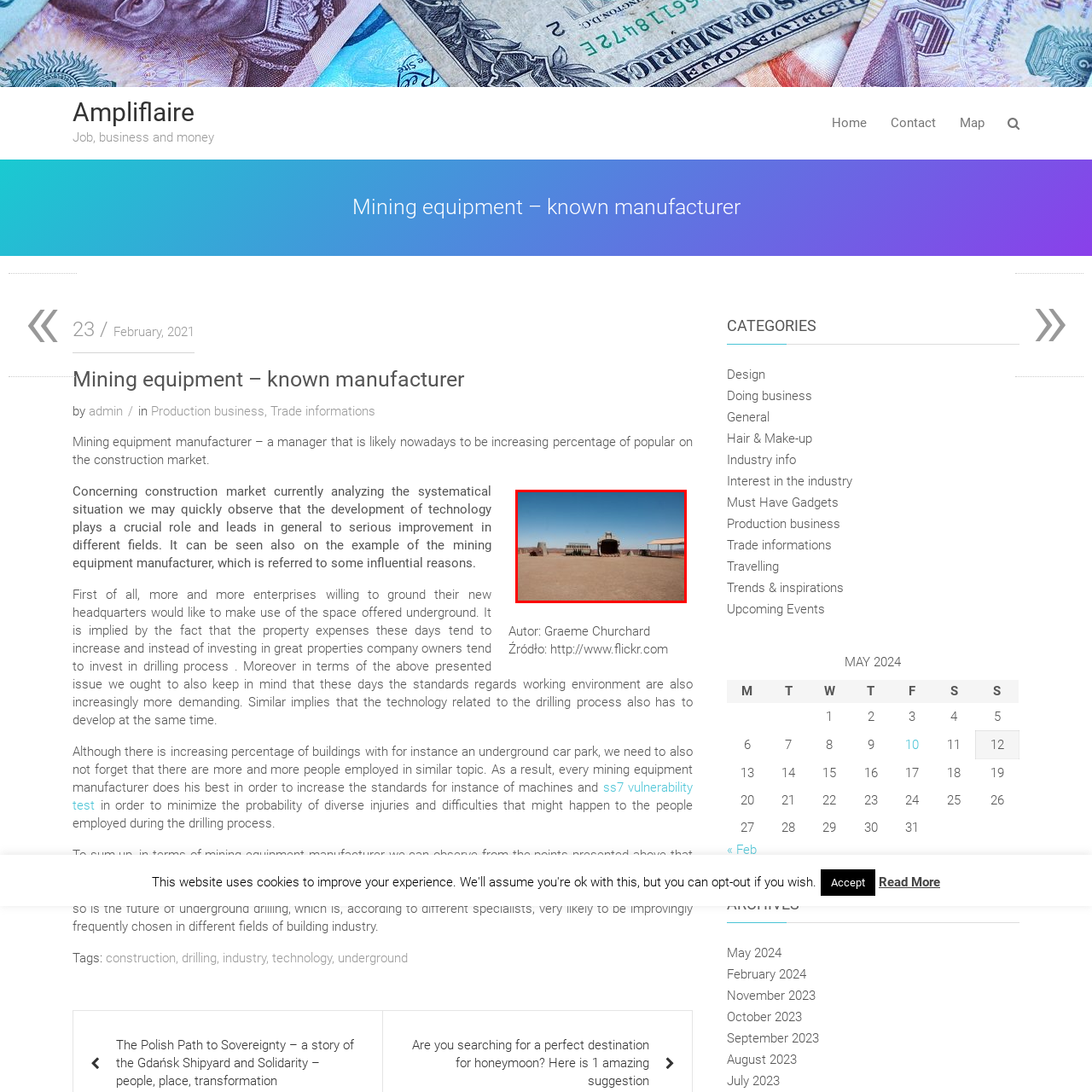Elaborate on the contents of the image highlighted by the red boundary in detail.

The image showcases a variety of mining equipment arranged on a barren landscape beneath a clear blue sky. Prominently featured in the foreground are two large machines; on the left is a compact, articulated scoop loader, commonly used in mining to transport materials, while on the right stands a robust and towering excavator with a large bucket, designed for heavy lifting and excavation tasks. Behind these machines, a simple shaded structure provides a resting area for workers, indicating the equipment's frequent use in the demanding outdoor environment of the mining industry. The arid ground highlights the rugged conditions often encountered in mining operations, emphasizing the vital role this machinery plays in efficient resource extraction.